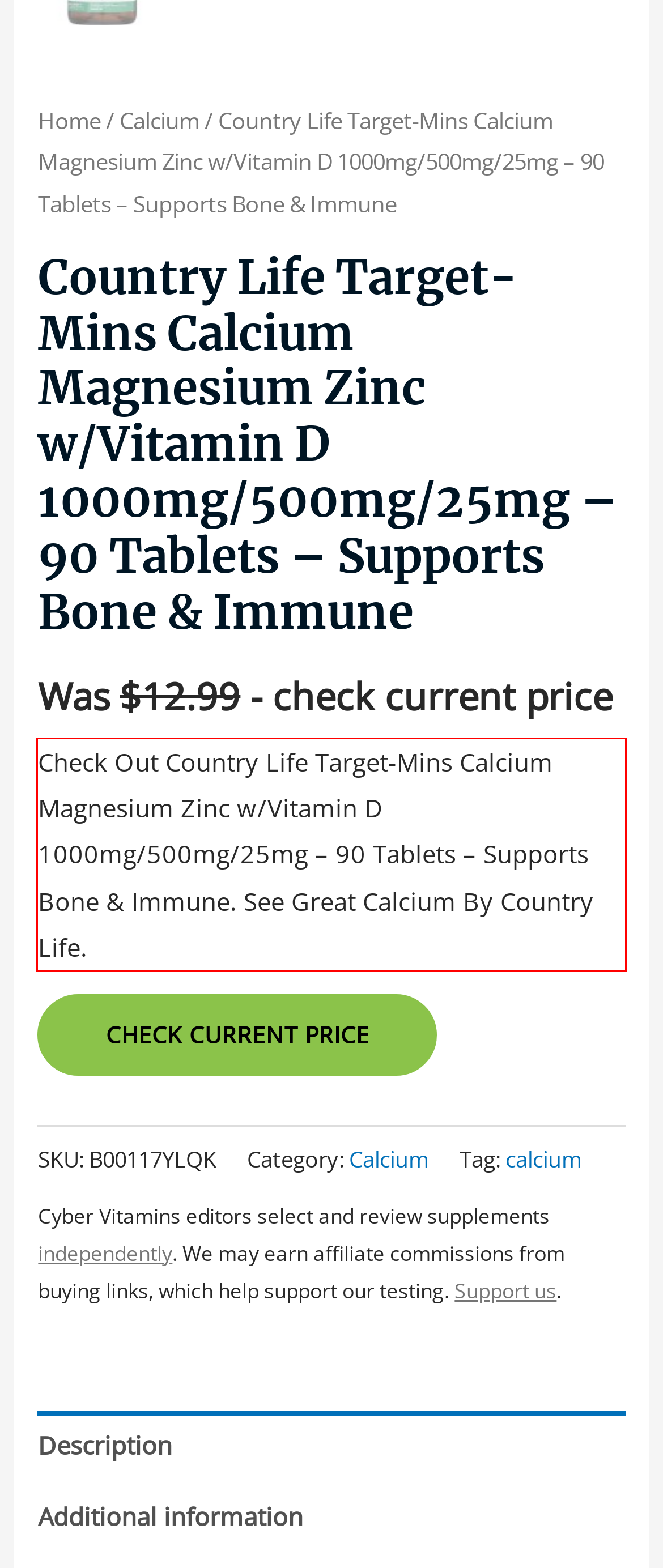Within the screenshot of the webpage, locate the red bounding box and use OCR to identify and provide the text content inside it.

Check Out Country Life Target-Mins Calcium Magnesium Zinc w/Vitamin D 1000mg/500mg/25mg – 90 Tablets – Supports Bone & Immune. See Great Calcium By Country Life.